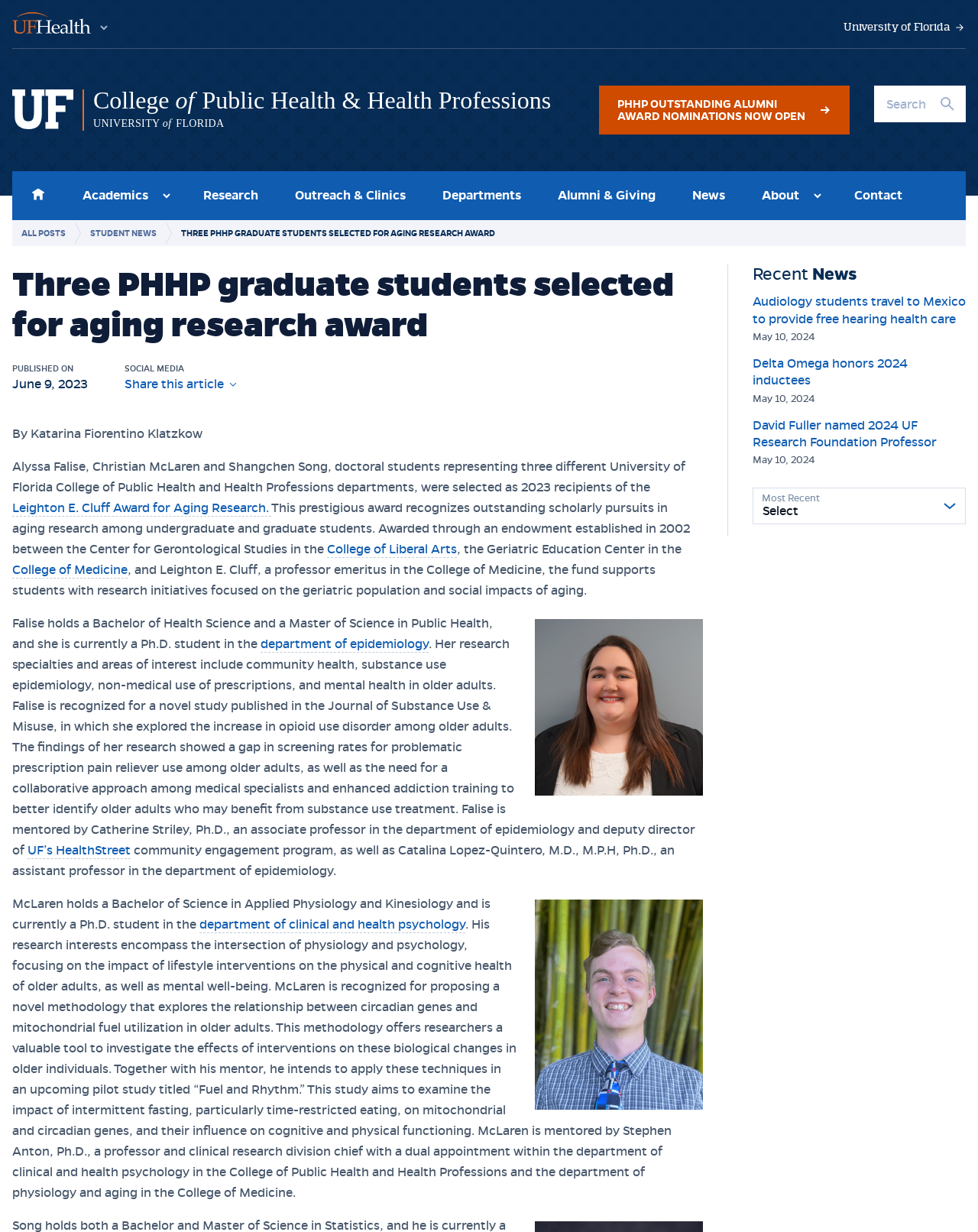Please find and generate the text of the main heading on the webpage.

Three PHHP graduate students selected for aging research award